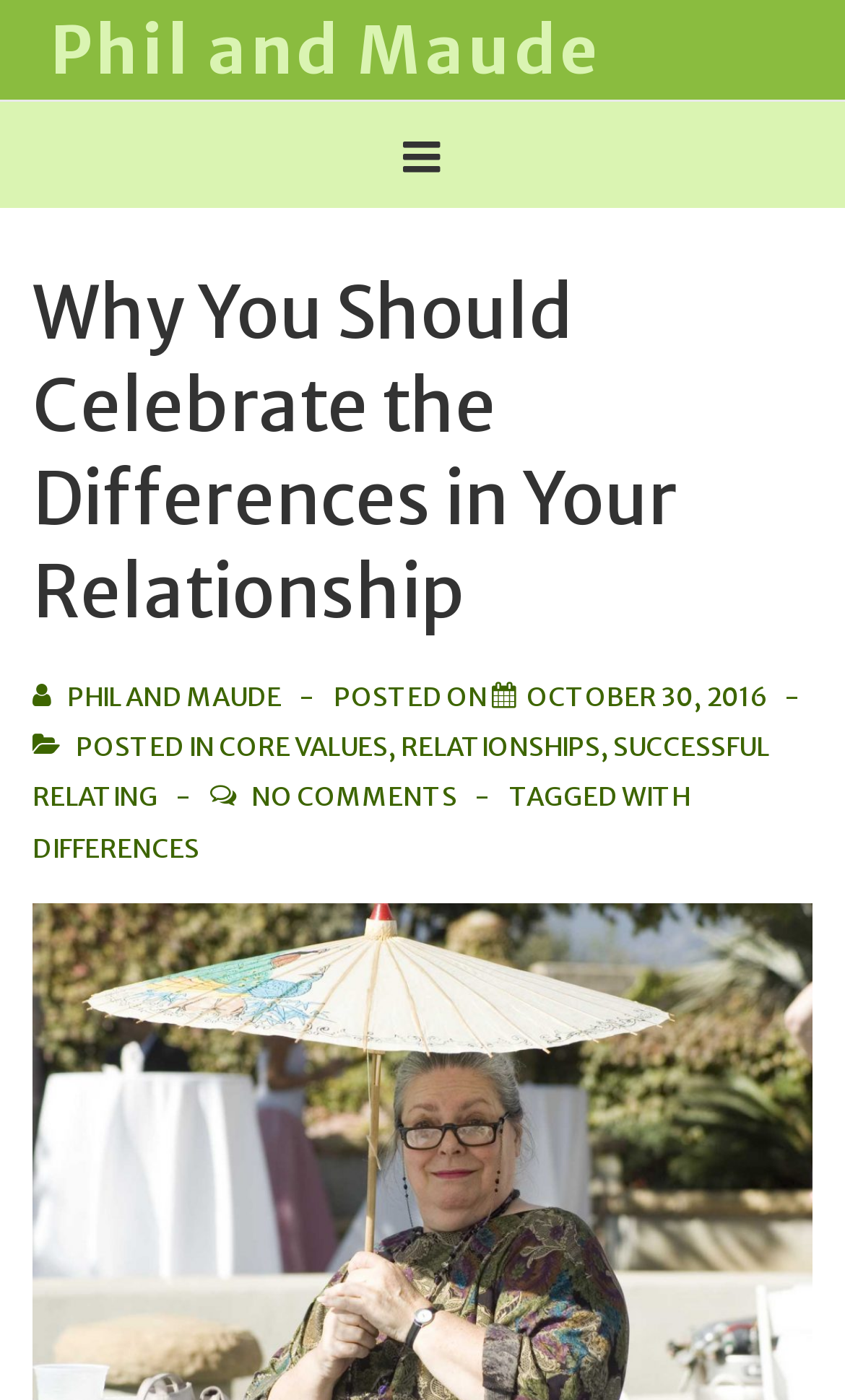Highlight the bounding box coordinates of the region I should click on to meet the following instruction: "Read the article 'Engineered Antigen-Binding Fragments for Enhanced Crystallization of Antibody:Antigen Complexes'".

None